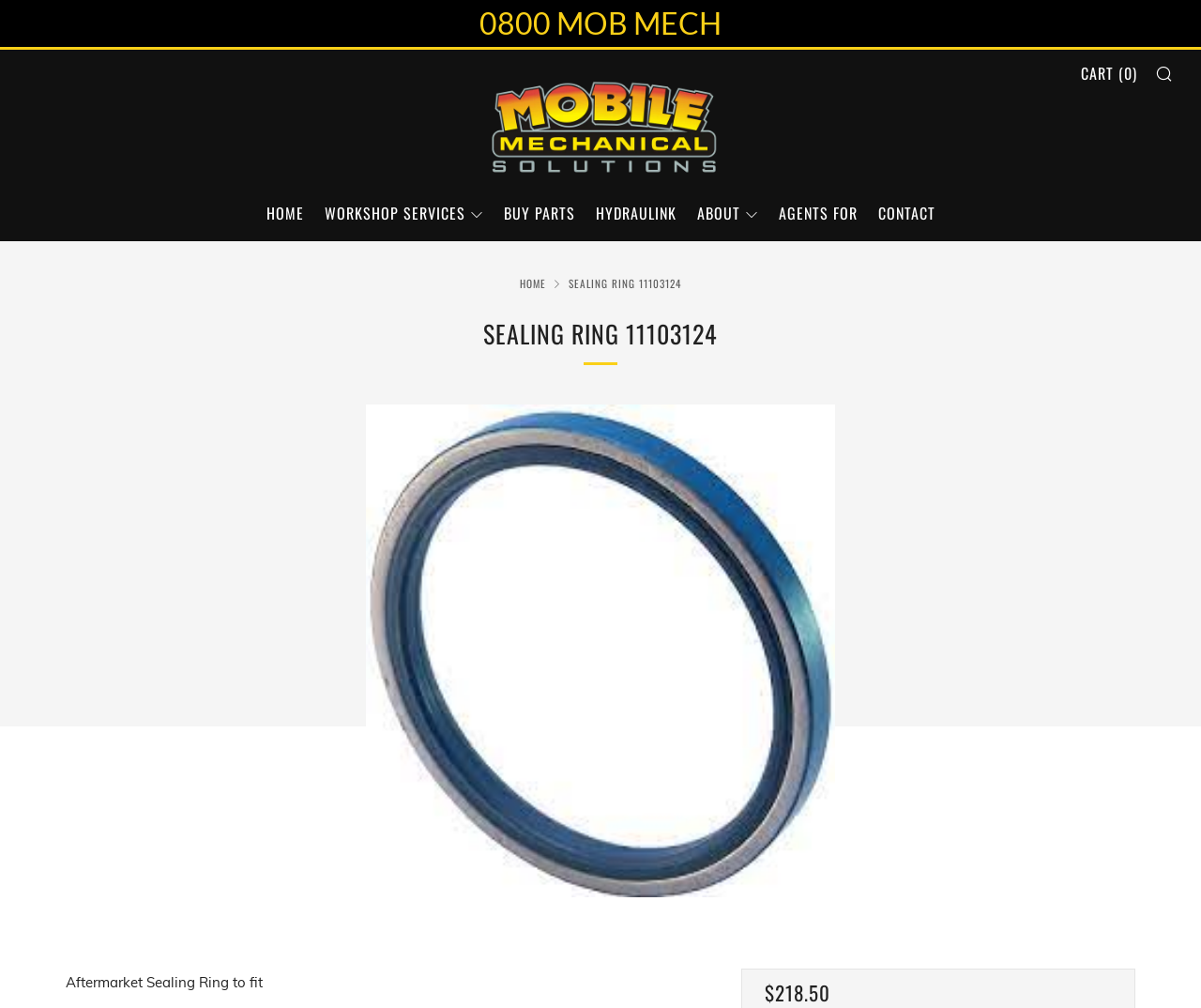Provide the bounding box coordinates of the area you need to click to execute the following instruction: "search for parts".

[0.962, 0.064, 0.977, 0.081]